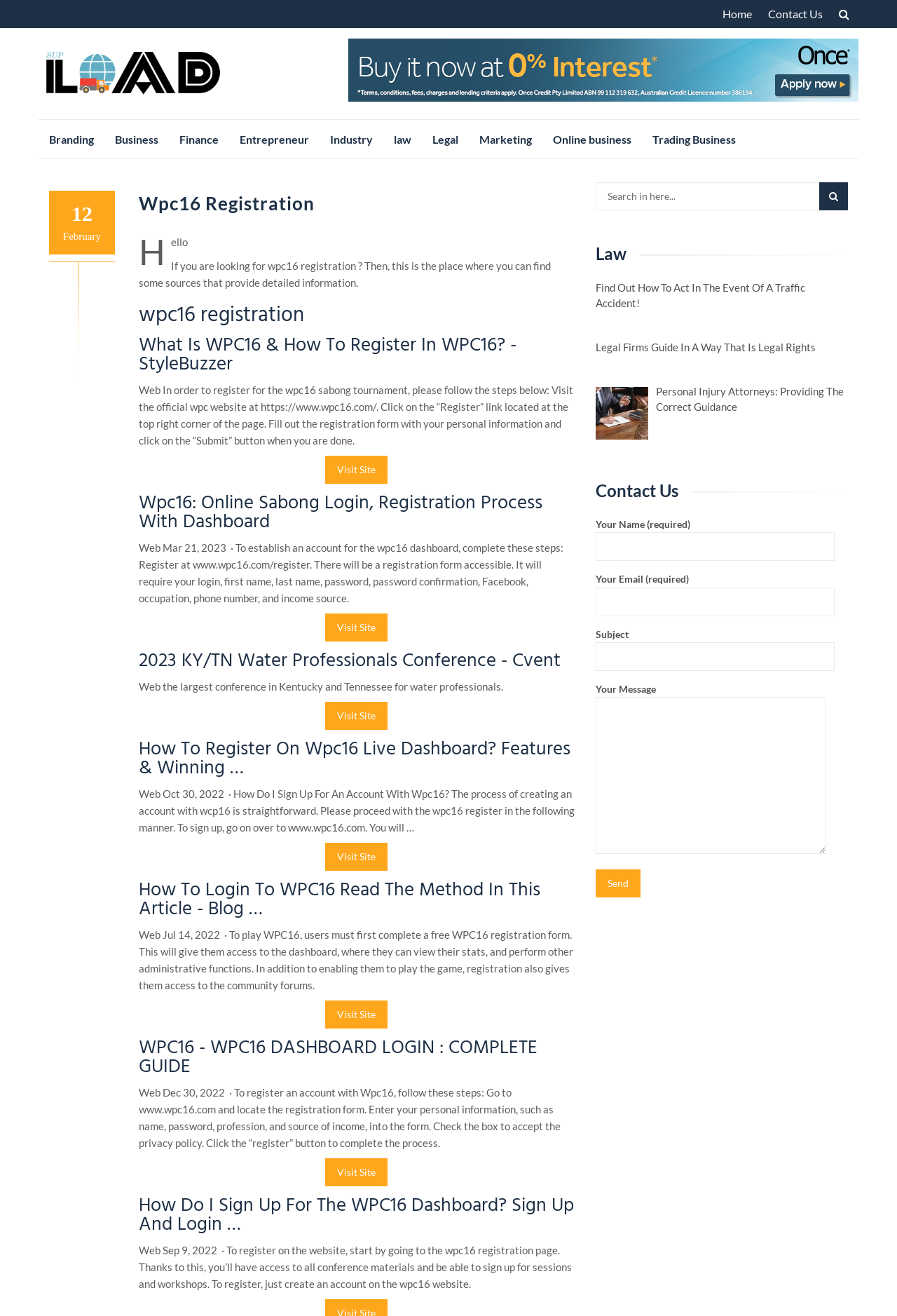Find the bounding box coordinates for the area you need to click to carry out the instruction: "Search for something". The coordinates should be four float numbers between 0 and 1, indicated as [left, top, right, bottom].

[0.664, 0.139, 0.913, 0.16]